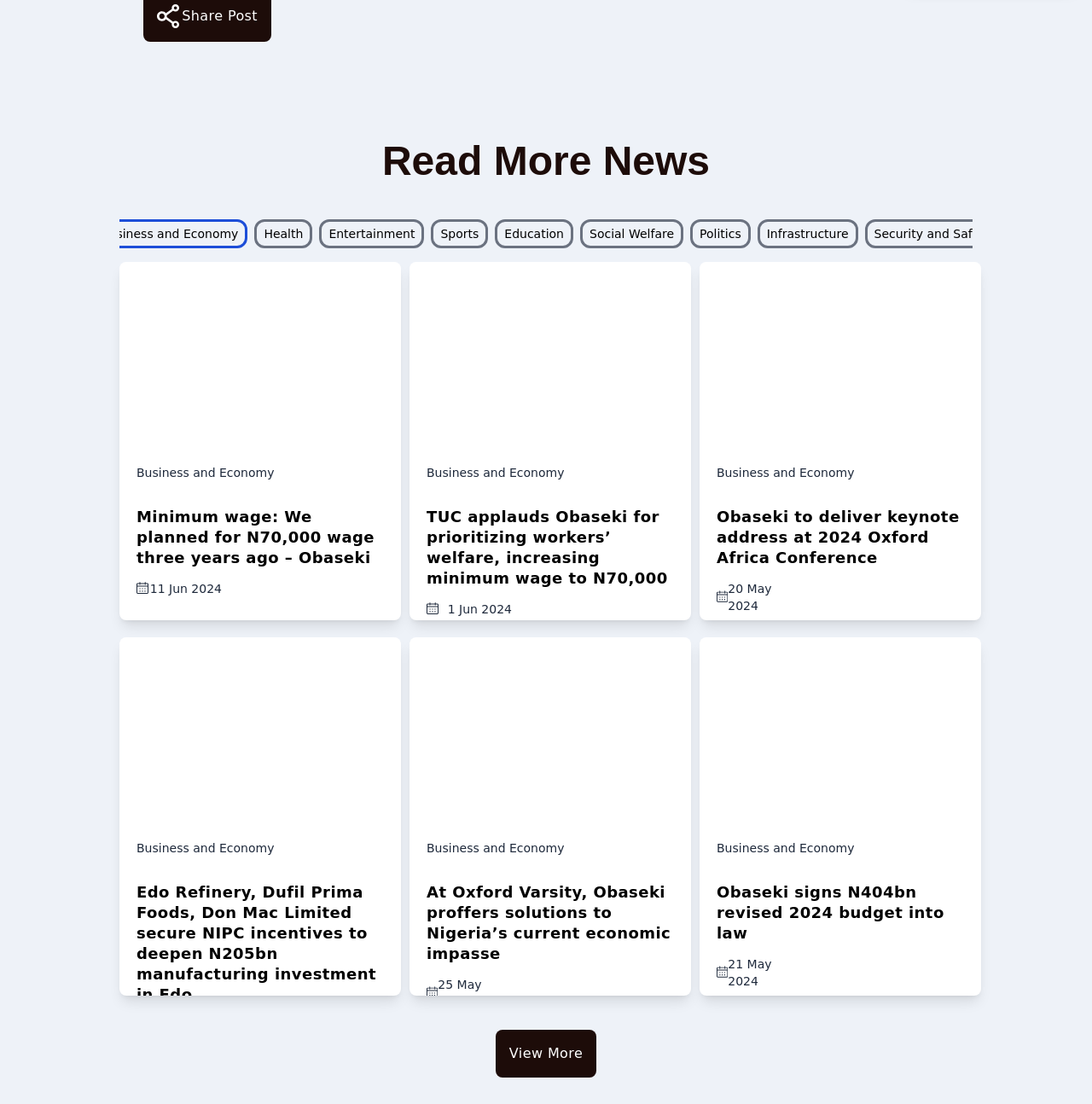Determine the bounding box coordinates of the region to click in order to accomplish the following instruction: "Access Online service". Provide the coordinates as four float numbers between 0 and 1, specifically [left, top, right, bottom].

None